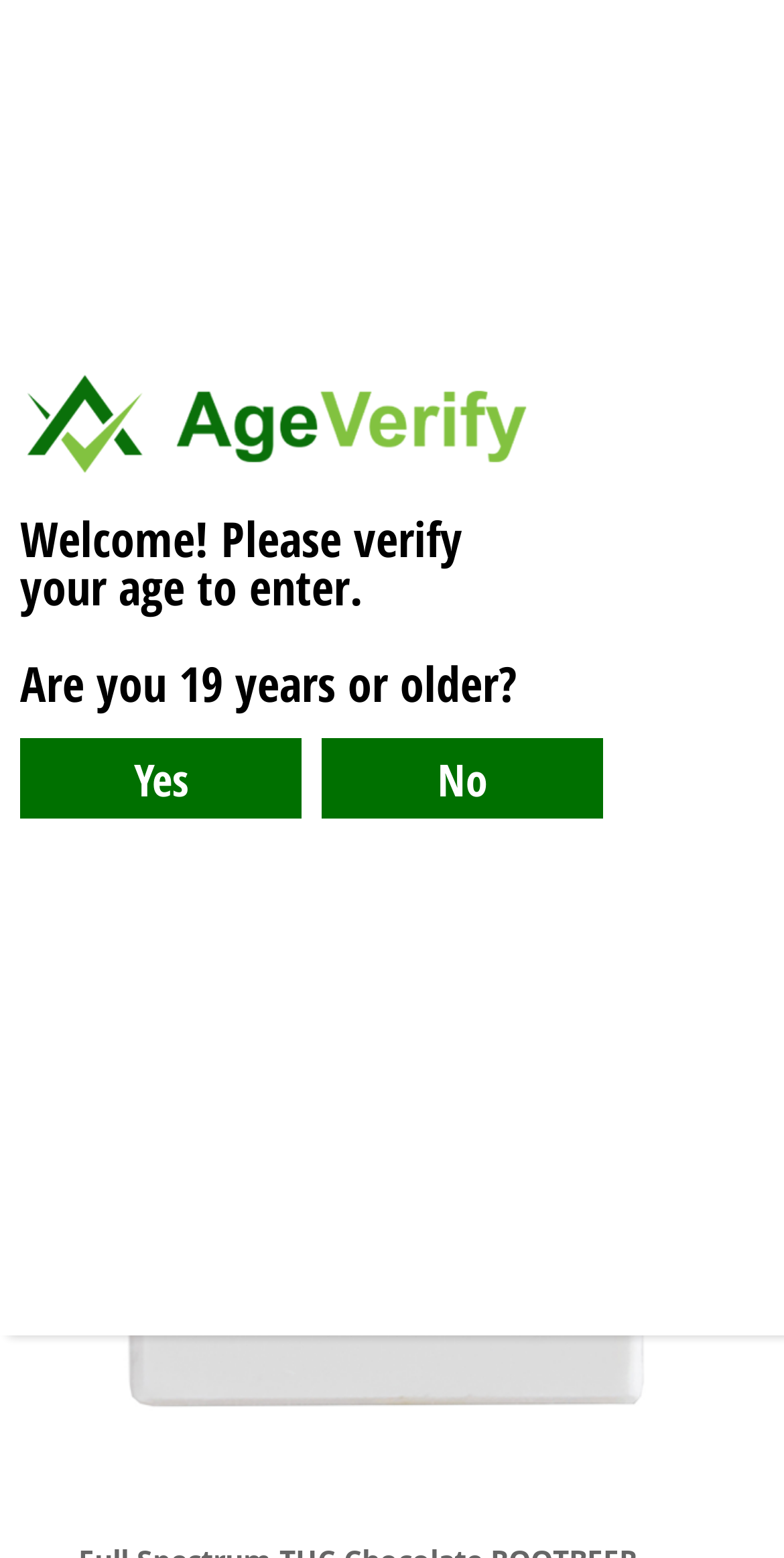How old do you need to be to enter the website?
Provide a thorough and detailed answer to the question.

The age verification prompt at the top of the webpage asks 'Are you 19 years or older?' which indicates that you need to be at least 19 years old to enter the website.